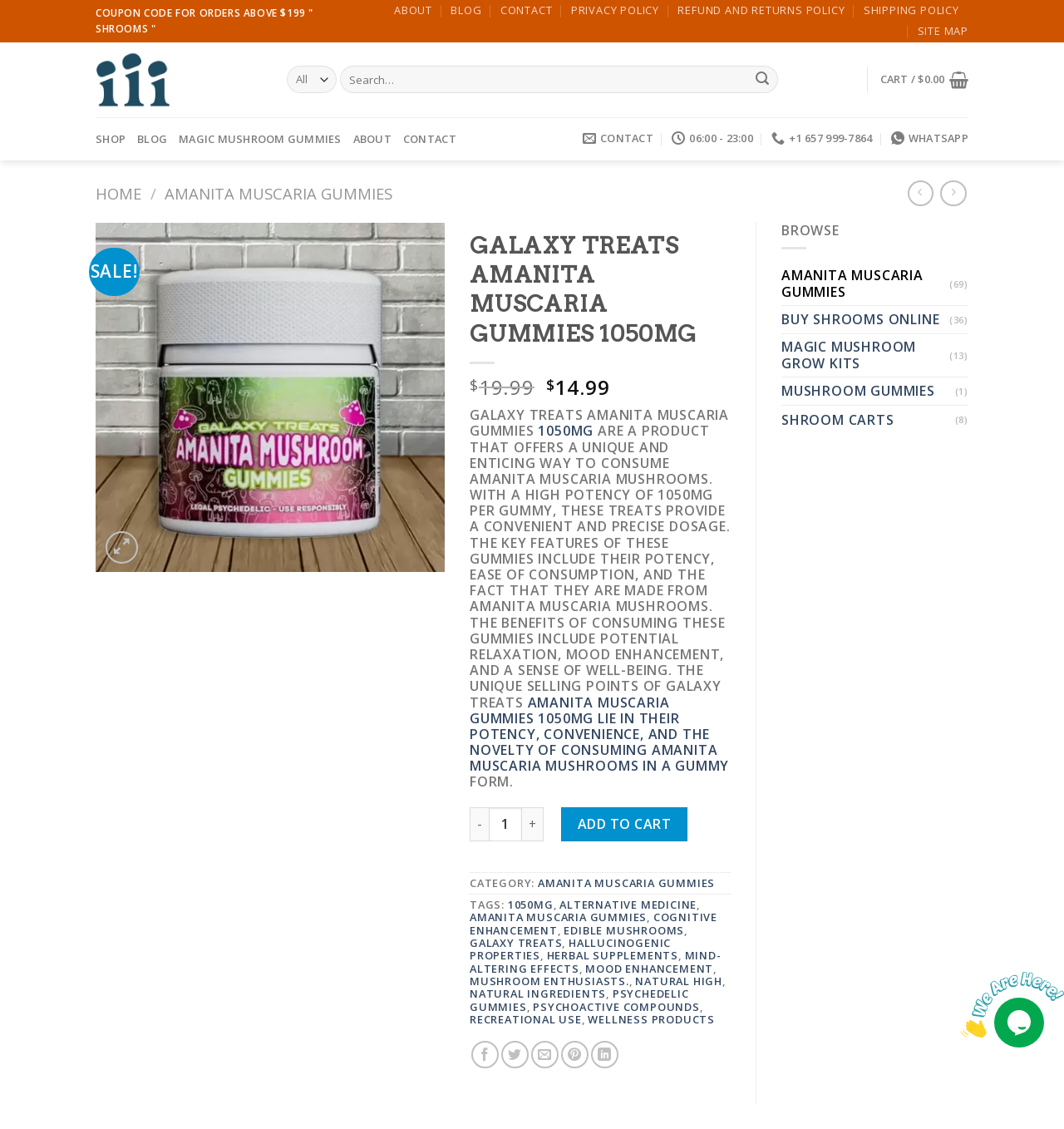Determine the bounding box coordinates of the UI element that matches the following description: "Cookie Policy". The coordinates should be four float numbers between 0 and 1 in the format [left, top, right, bottom].

None